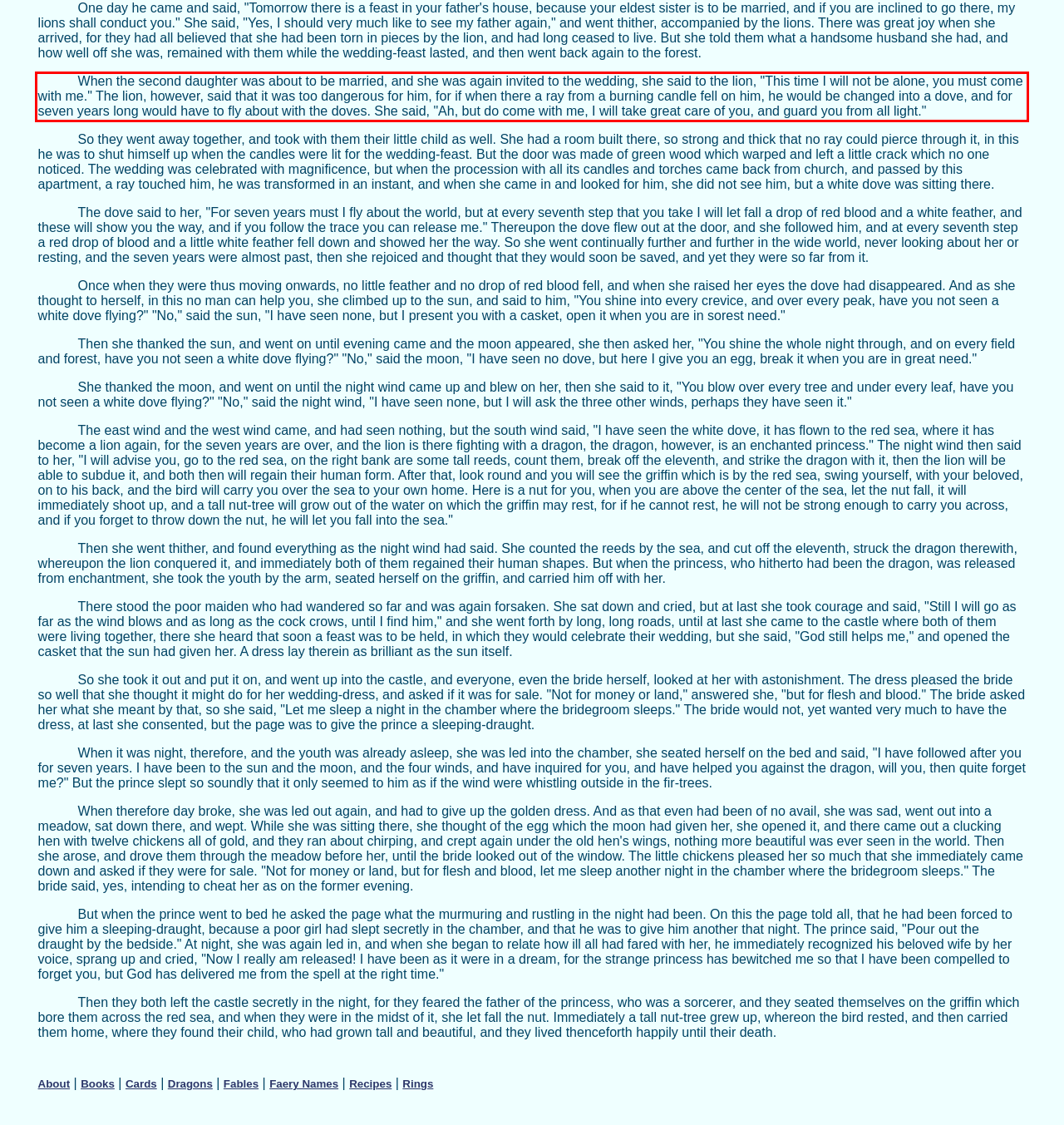Identify the red bounding box in the webpage screenshot and perform OCR to generate the text content enclosed.

When the second daughter was about to be married, and she was again invited to the wedding, she said to the lion, "This time I will not be alone, you must come with me." The lion, however, said that it was too dangerous for him, for if when there a ray from a burning candle fell on him, he would be changed into a dove, and for seven years long would have to fly about with the doves. She said, "Ah, but do come with me, I will take great care of you, and guard you from all light."